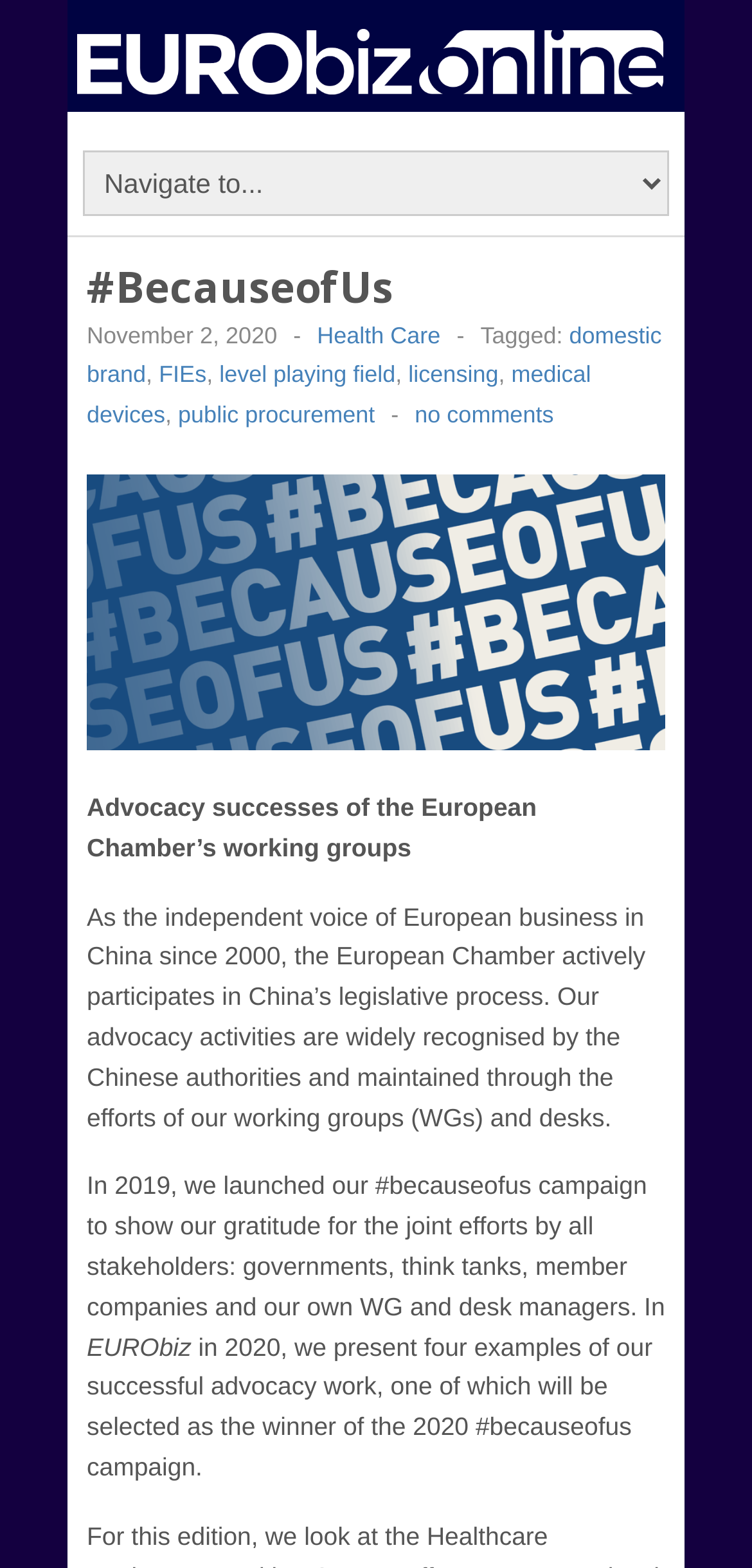Determine the bounding box coordinates for the clickable element required to fulfill the instruction: "Select an option from the combobox". Provide the coordinates as four float numbers between 0 and 1, i.e., [left, top, right, bottom].

[0.11, 0.096, 0.89, 0.138]